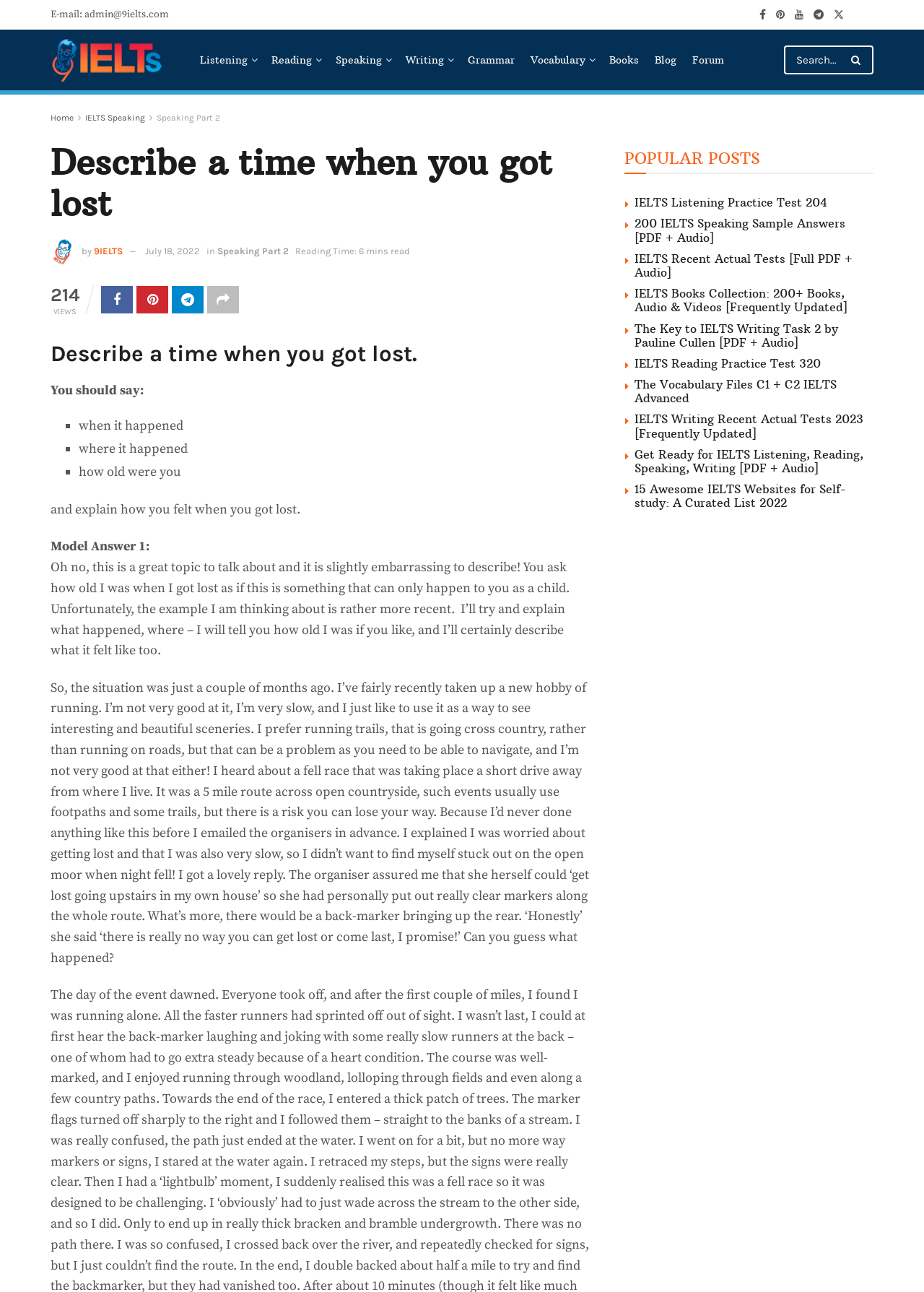Determine the bounding box for the UI element that matches this description: "Home".

[0.055, 0.087, 0.08, 0.095]